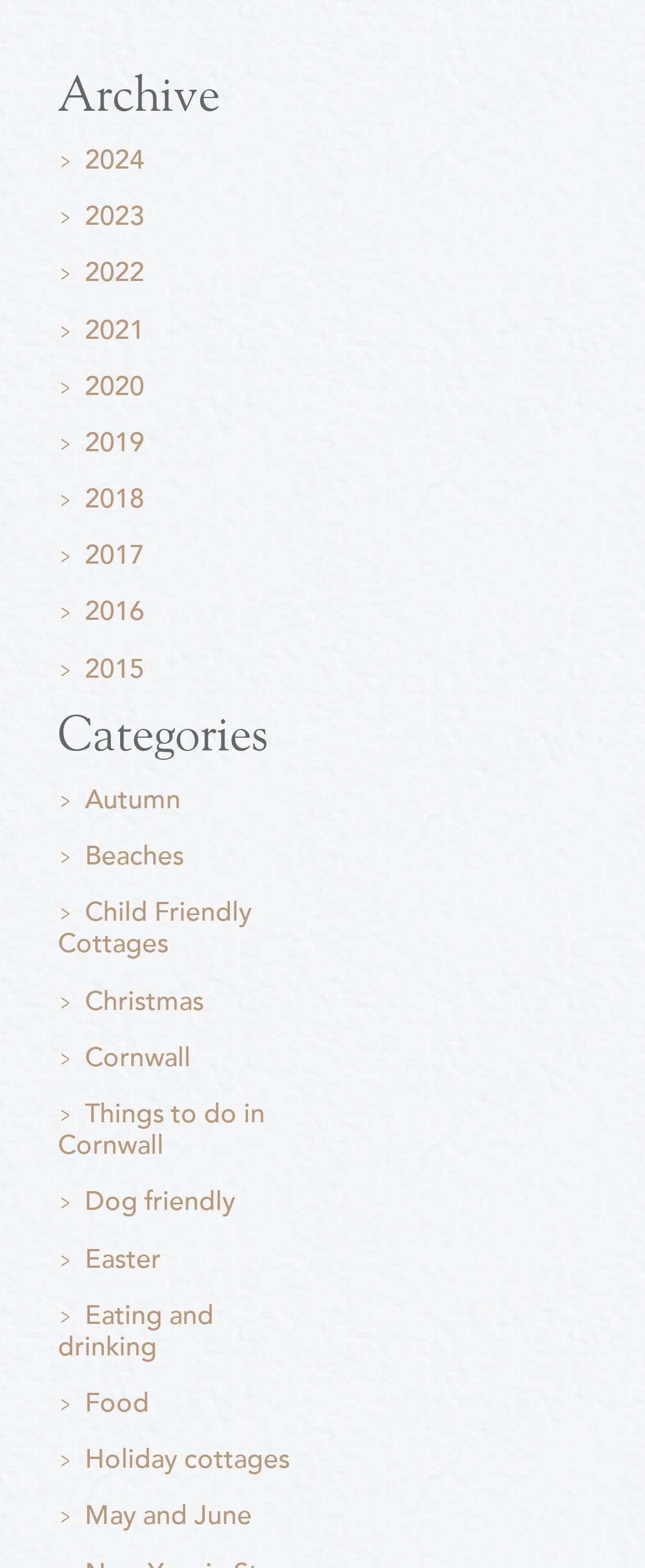Provide your answer to the question using just one word or phrase: How many categories are listed?

13